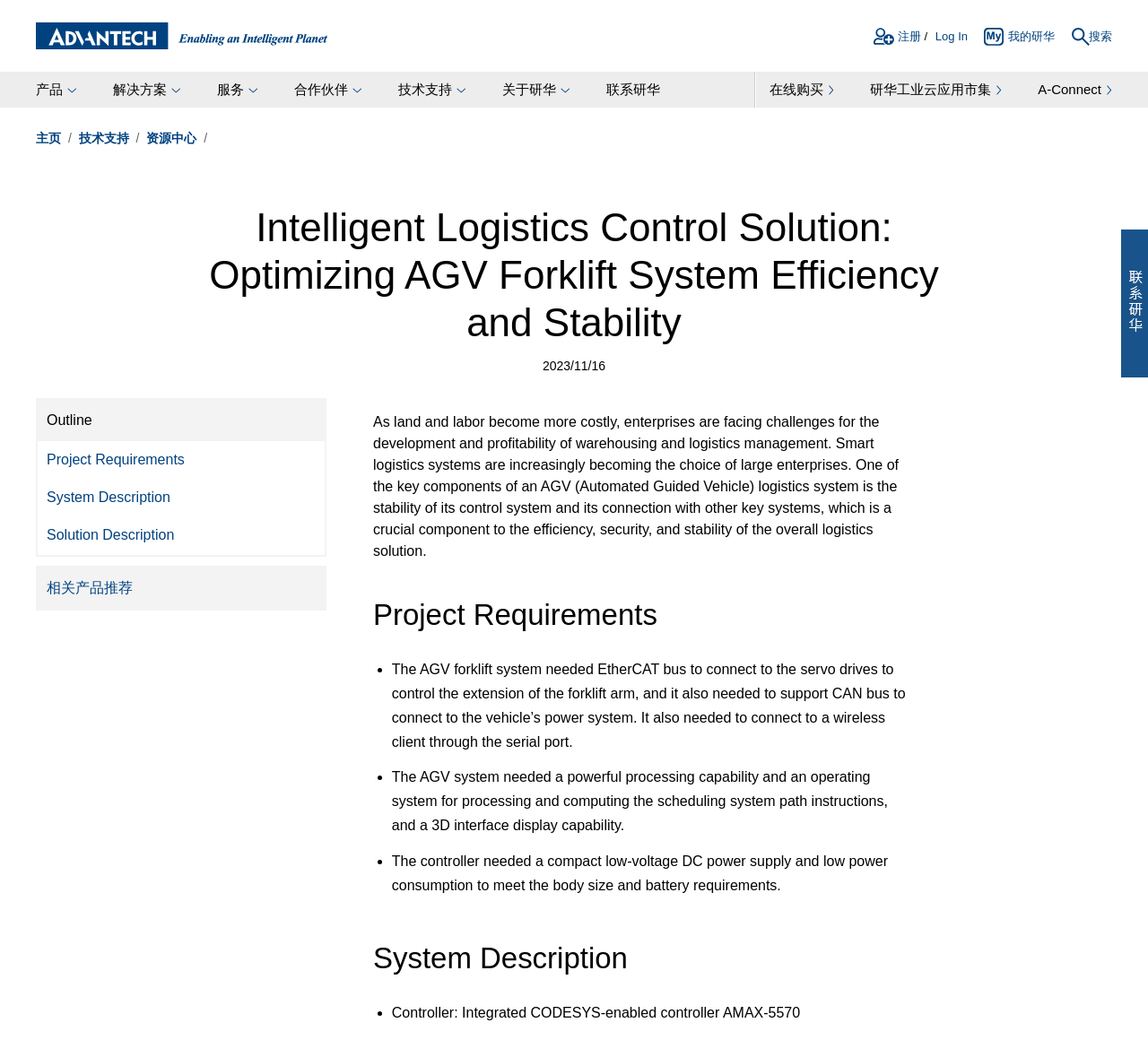Based on what you see in the screenshot, provide a thorough answer to this question: What is the main topic of this webpage?

Based on the webpage content, it is clear that the main topic is about an AGV (Automated Guided Vehicle) forklift system, specifically discussing its control solution and system requirements.